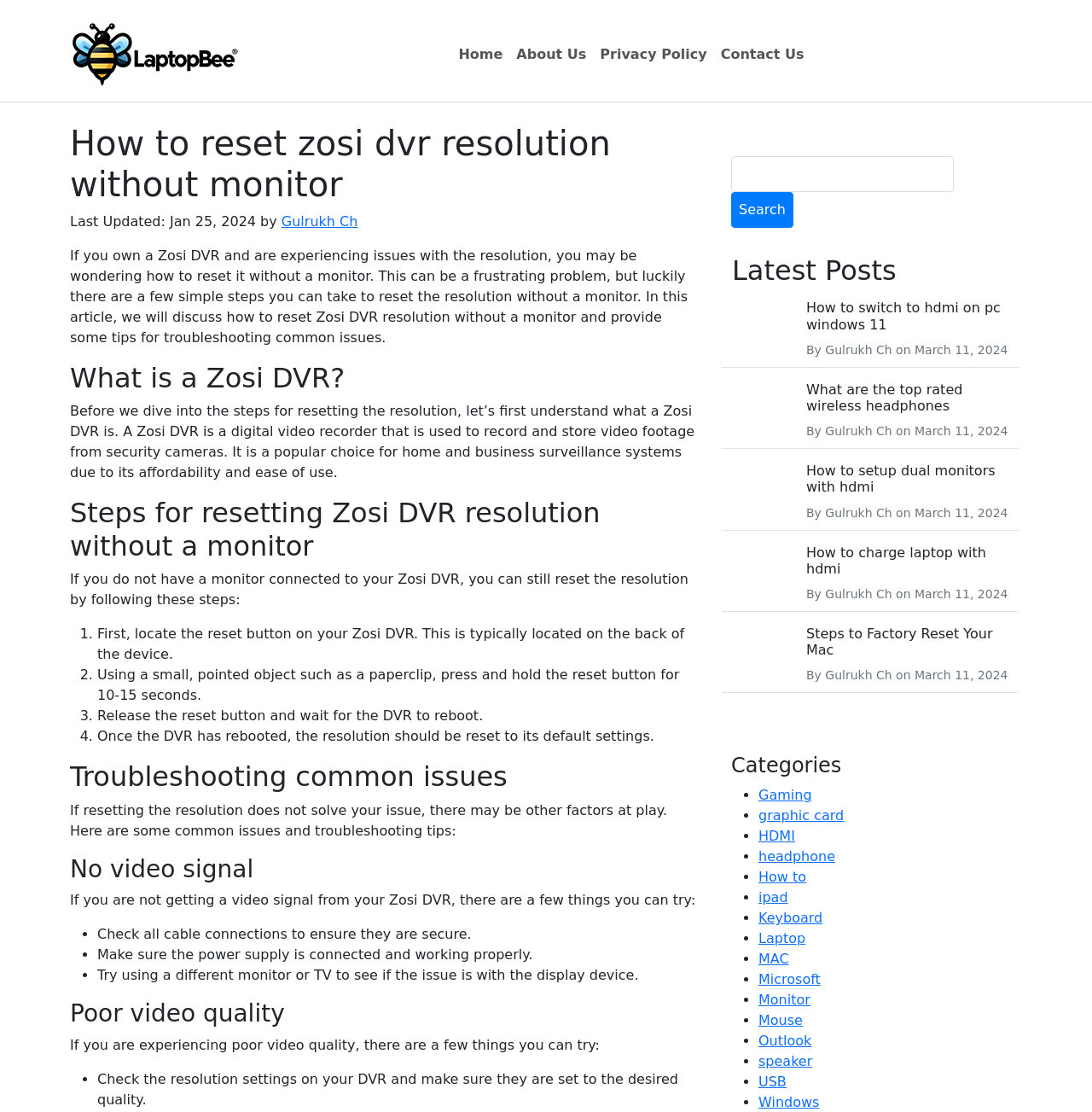How do you reset a Zosi DVR without a monitor? Based on the screenshot, please respond with a single word or phrase.

Press and hold the reset button